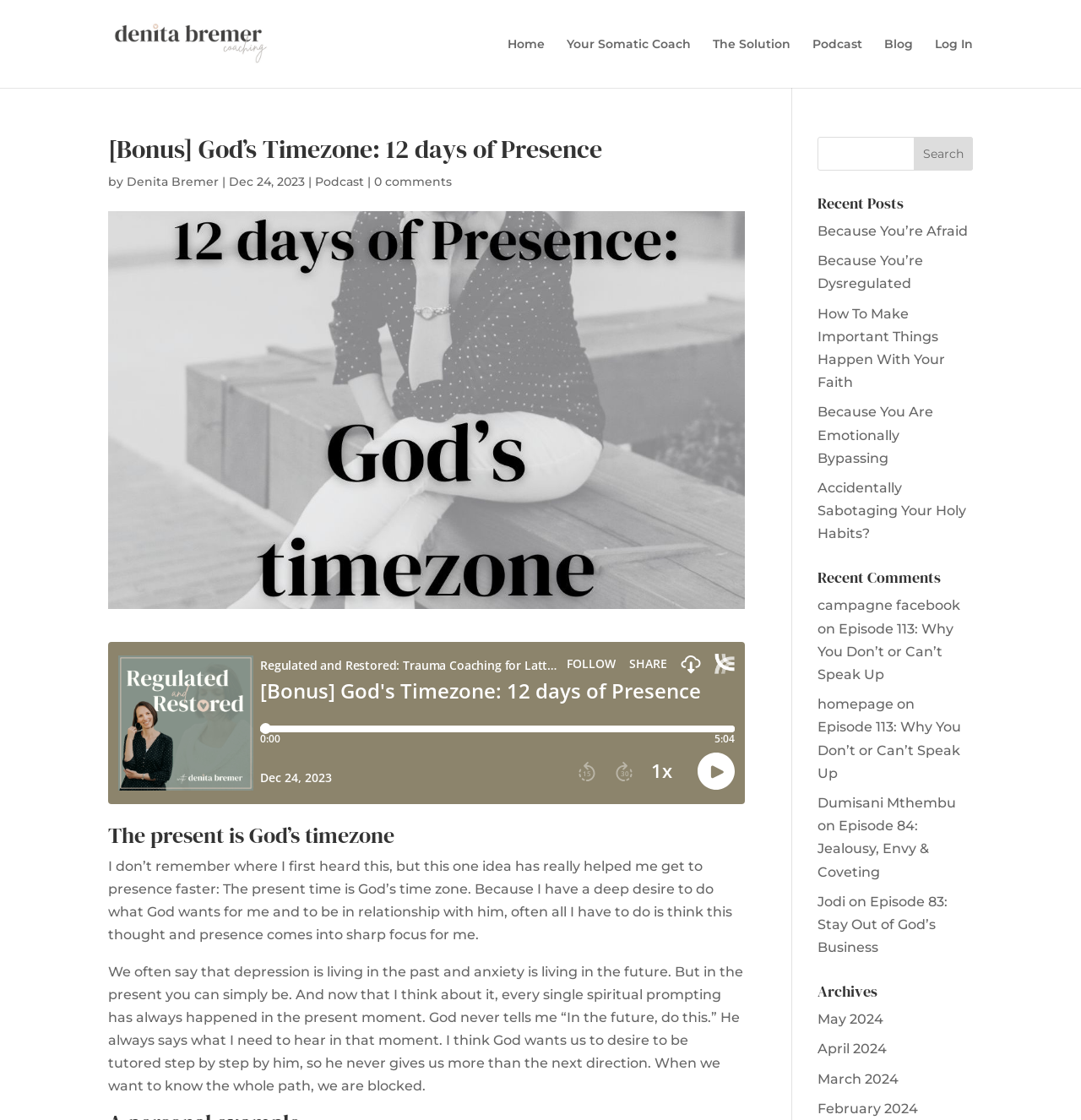Provide the bounding box coordinates of the HTML element described by the text: "homepage".

[0.756, 0.622, 0.827, 0.636]